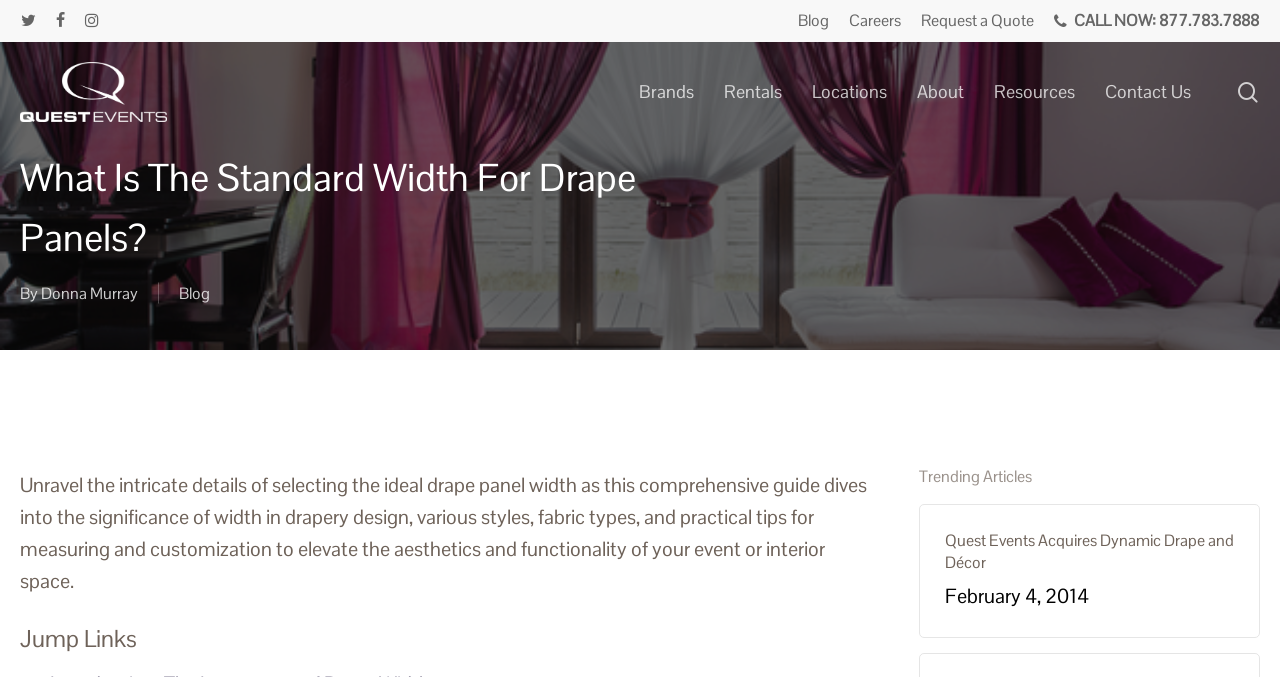Determine the bounding box coordinates of the clickable element necessary to fulfill the instruction: "Visit the Quest Events blog". Provide the coordinates as four float numbers within the 0 to 1 range, i.e., [left, top, right, bottom].

[0.623, 0.015, 0.648, 0.047]